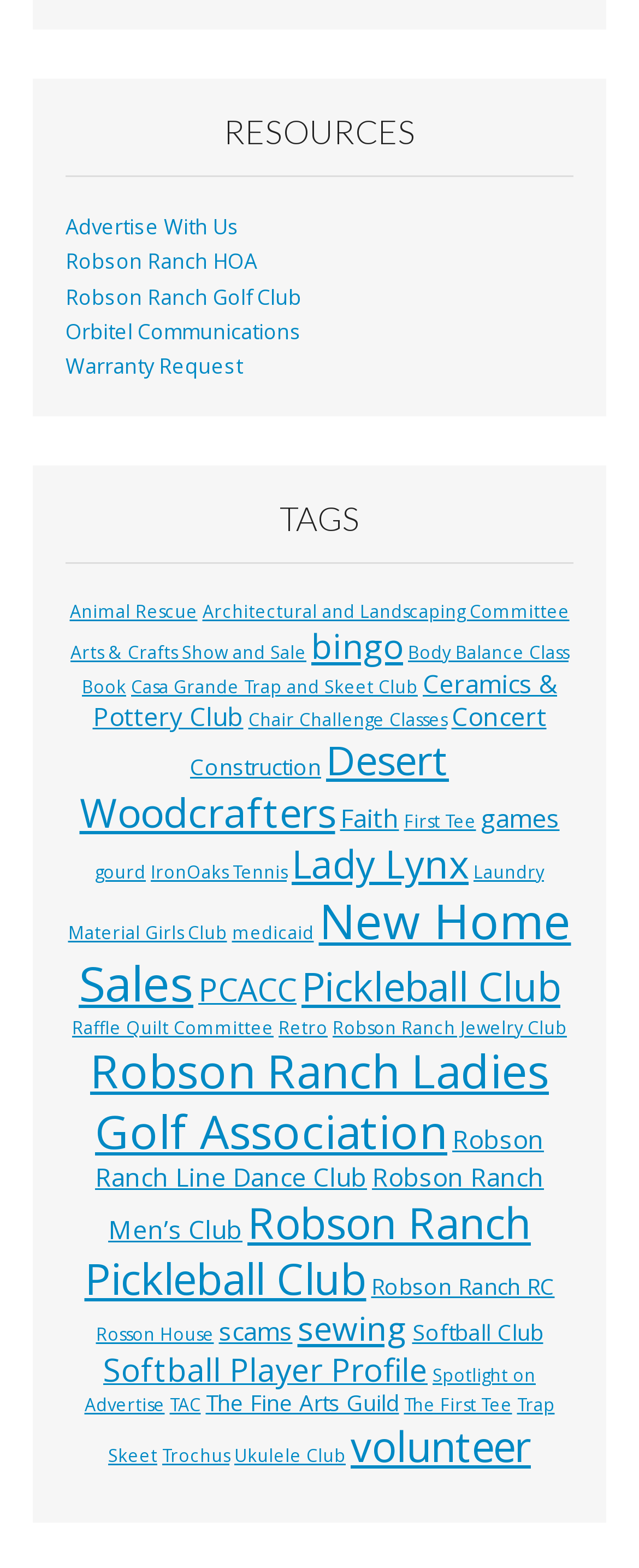Please identify the bounding box coordinates of the area that needs to be clicked to follow this instruction: "Check out Ukulele Club".

[0.367, 0.921, 0.541, 0.935]